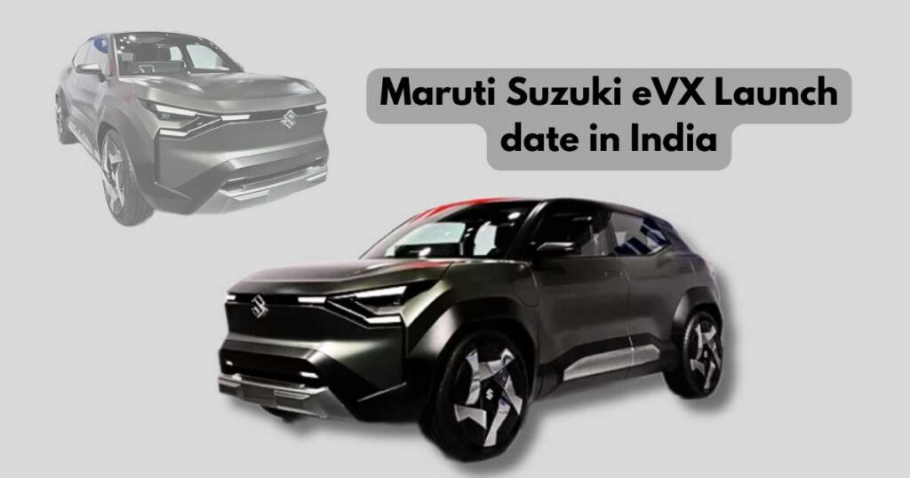Provide a comprehensive description of the image.

The image features the Maruti Suzuki eVX, a futuristic electric vehicle poised to make its debut in India. Displayed prominently in the foreground is a sleek and modern design, characterized by sharp lines and an eye-catching front grille. The image also includes a secondary view of the vehicle on the left, showcasing its dynamic profile. Above the vehicle illustrations, a caption reads "Maruti Suzuki eVX Launch date in India," hinting at the anticipated arrival of this innovative SUV, with expected availability in late 2024 or 2025, as indicated by recent media reports.